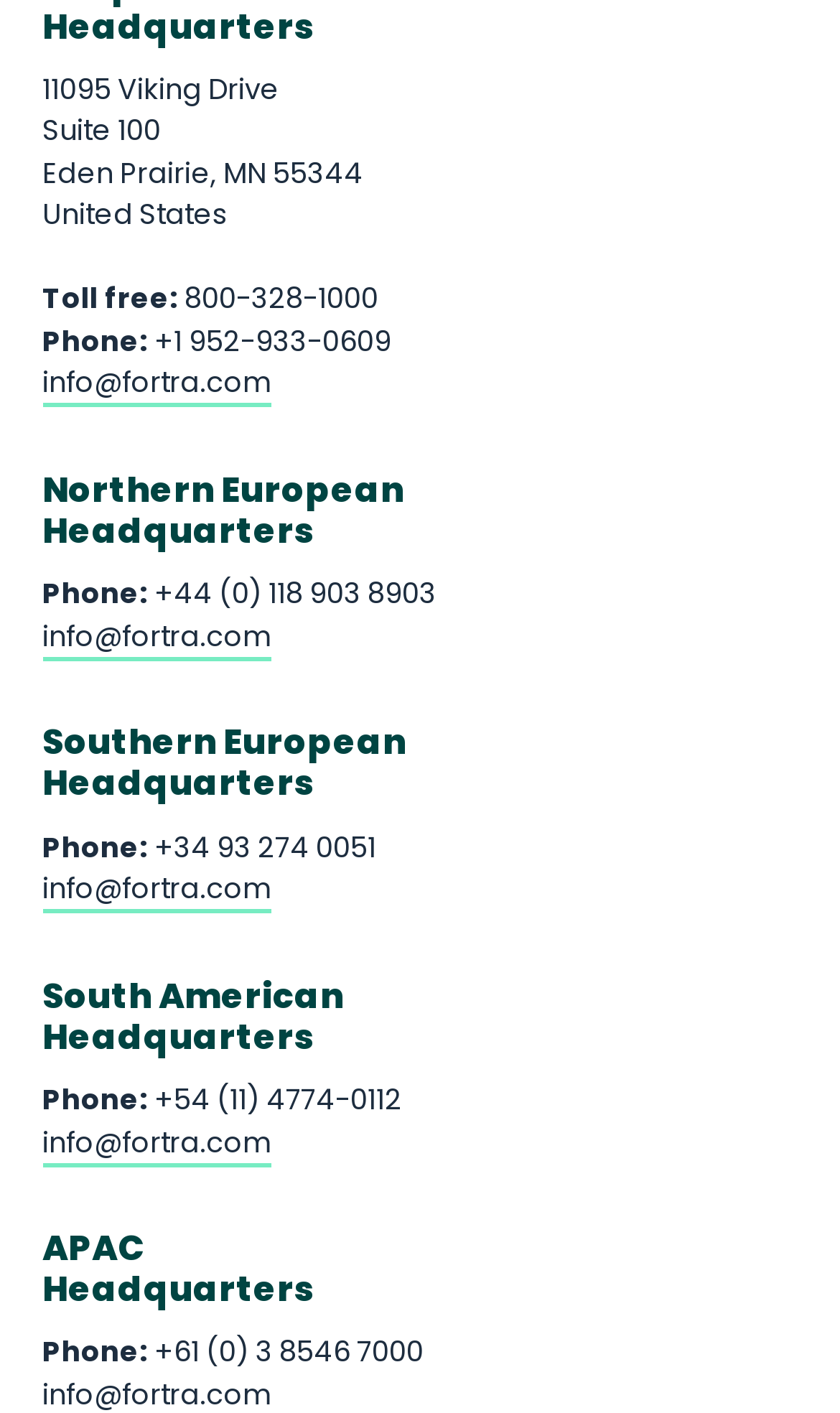Please answer the following question using a single word or phrase: 
What is the address of the US headquarters?

11095 Viking Drive, Suite 100